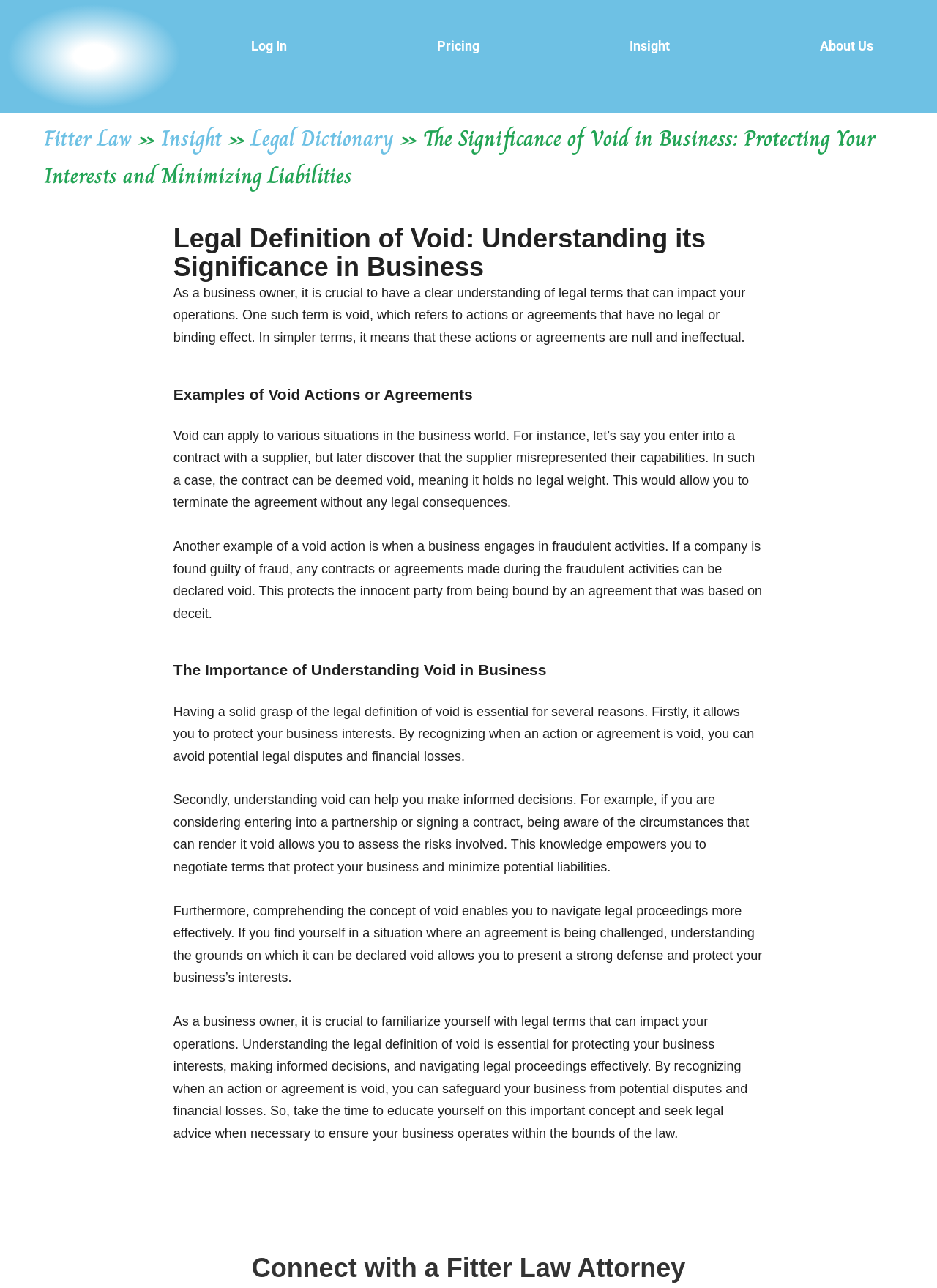Given the element description About Us, predict the bounding box coordinates for the UI element in the webpage screenshot. The format should be (top-left x, top-left y, bottom-right x, bottom-right y), and the values should be between 0 and 1.

[0.814, 0.023, 0.992, 0.049]